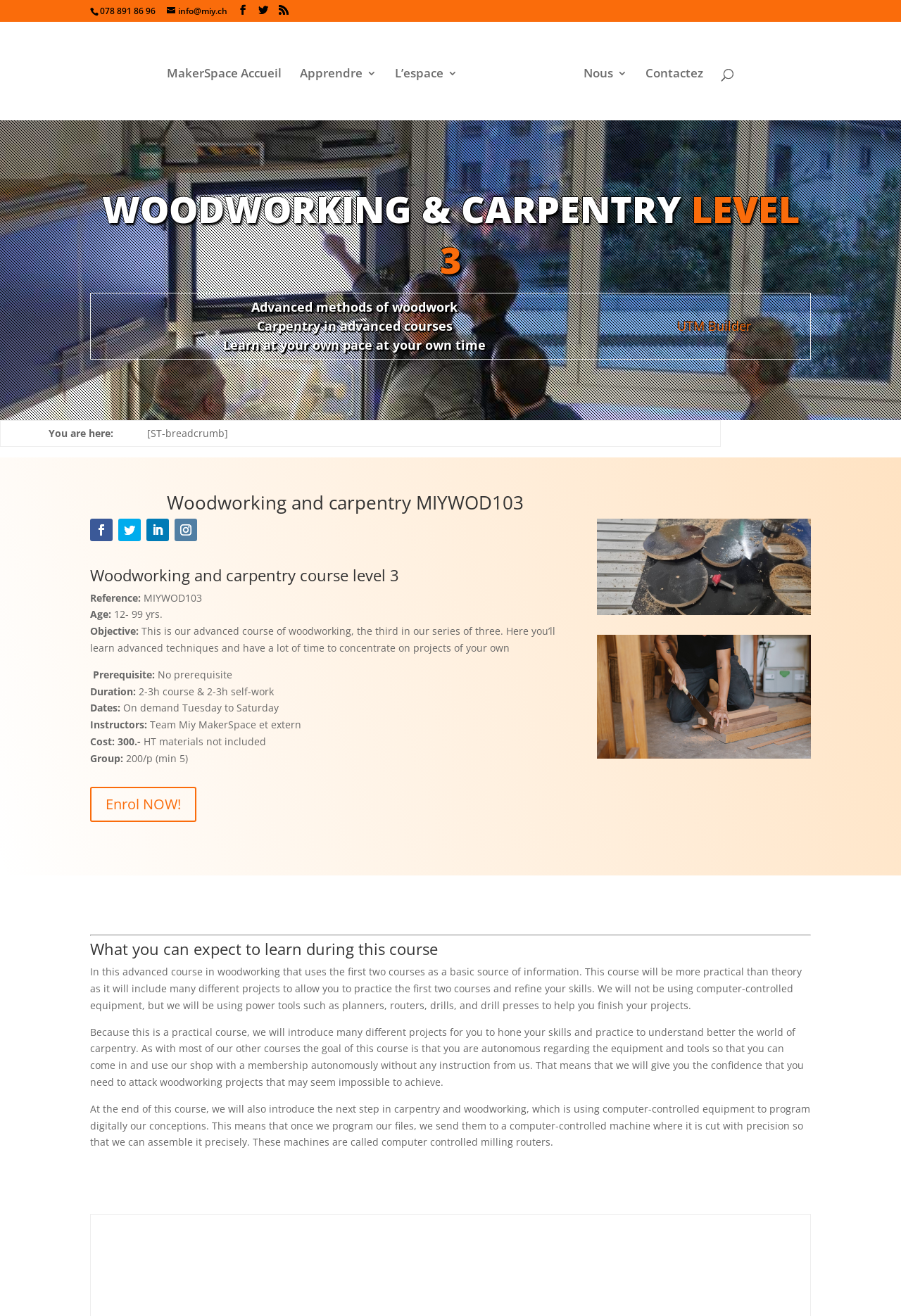Please answer the following question using a single word or phrase: What is the objective of the woodworking course?

To learn advanced techniques